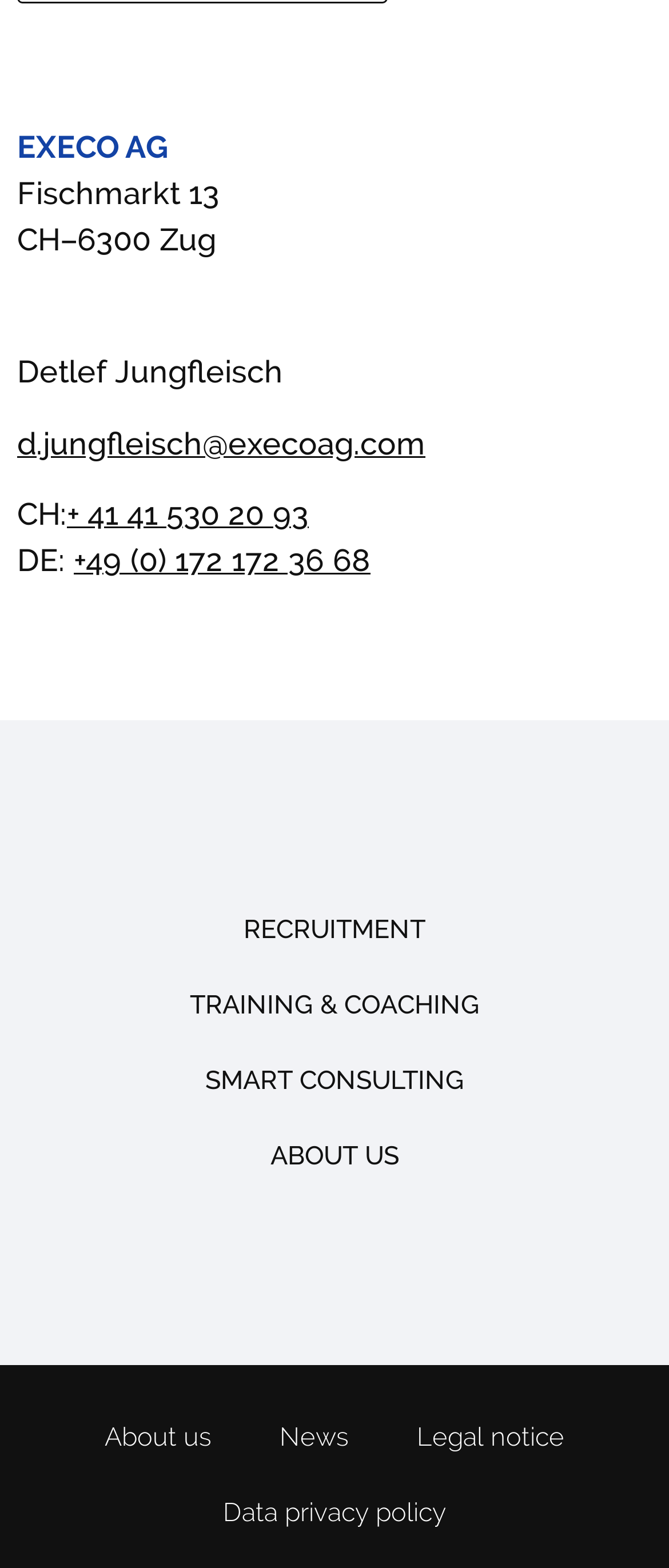Please find the bounding box coordinates for the clickable element needed to perform this instruction: "view the about us page".

[0.232, 0.713, 0.768, 0.761]